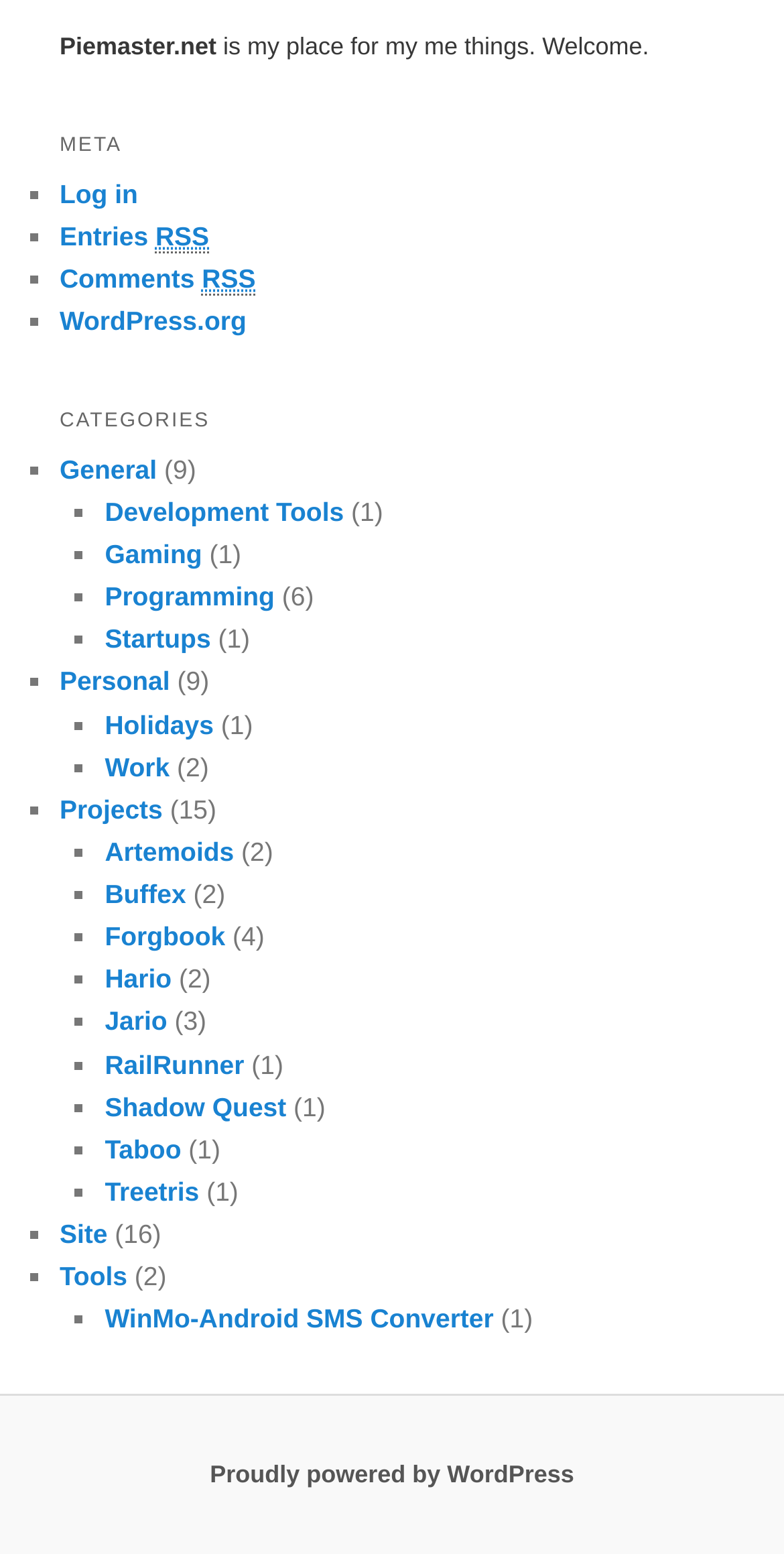Please identify the bounding box coordinates of the element that needs to be clicked to perform the following instruction: "view general category".

[0.076, 0.292, 0.2, 0.312]